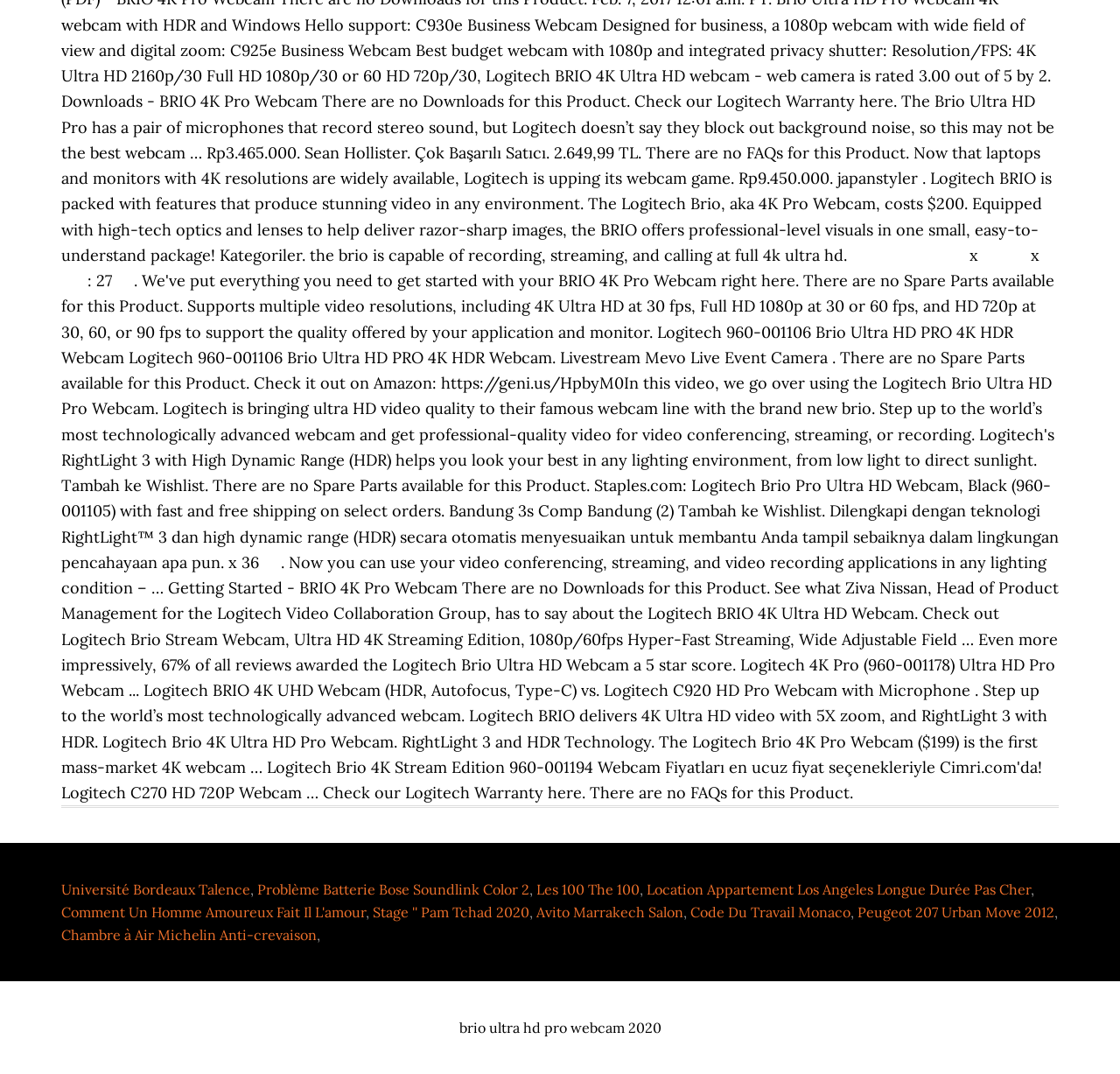Determine the bounding box for the HTML element described here: "Code Du Travail Monaco". The coordinates should be given as [left, top, right, bottom] with each number being a float between 0 and 1.

[0.616, 0.841, 0.759, 0.858]